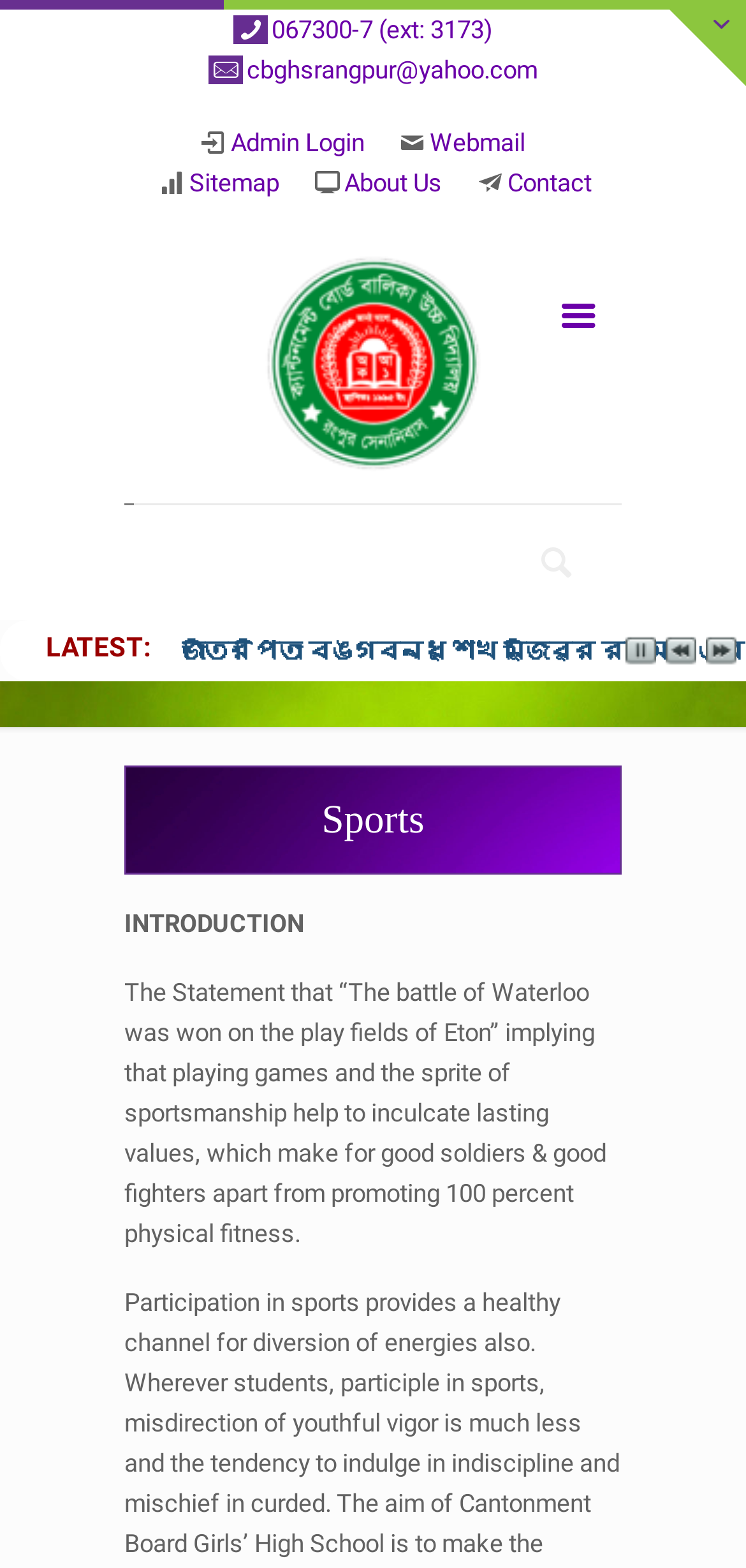Provide the bounding box coordinates of the HTML element described as: "067300-7 (ext: 3173)". The bounding box coordinates should be four float numbers between 0 and 1, i.e., [left, top, right, bottom].

[0.364, 0.01, 0.662, 0.028]